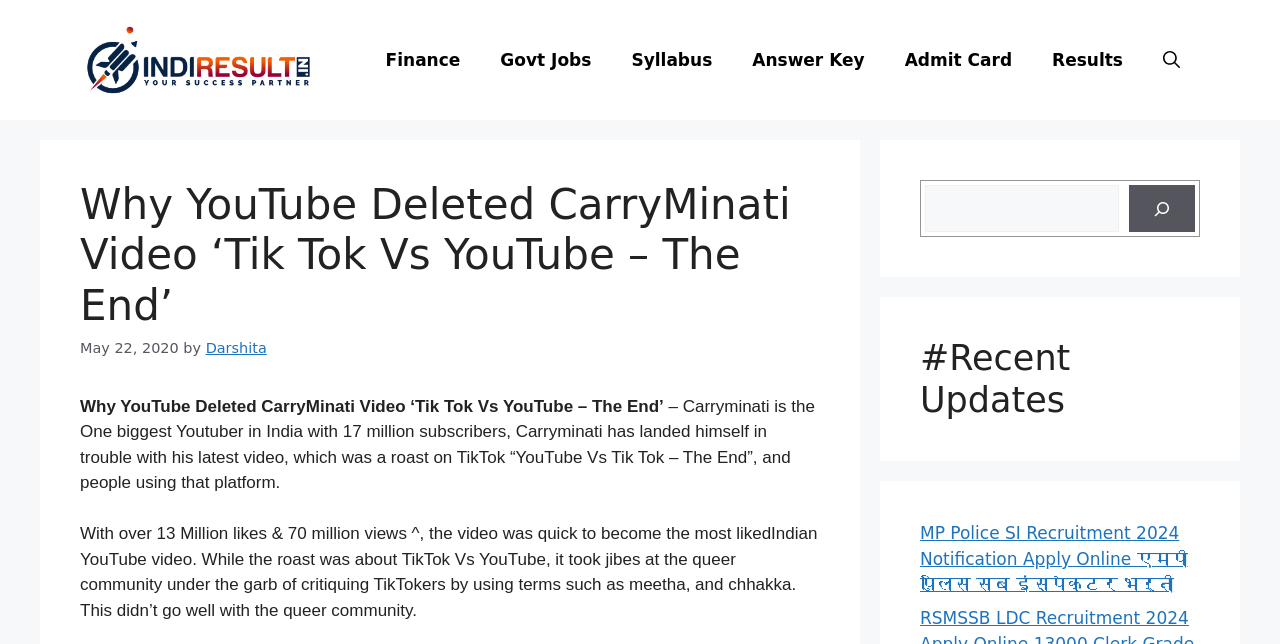Who is the author of the article?
Using the screenshot, give a one-word or short phrase answer.

Darshita